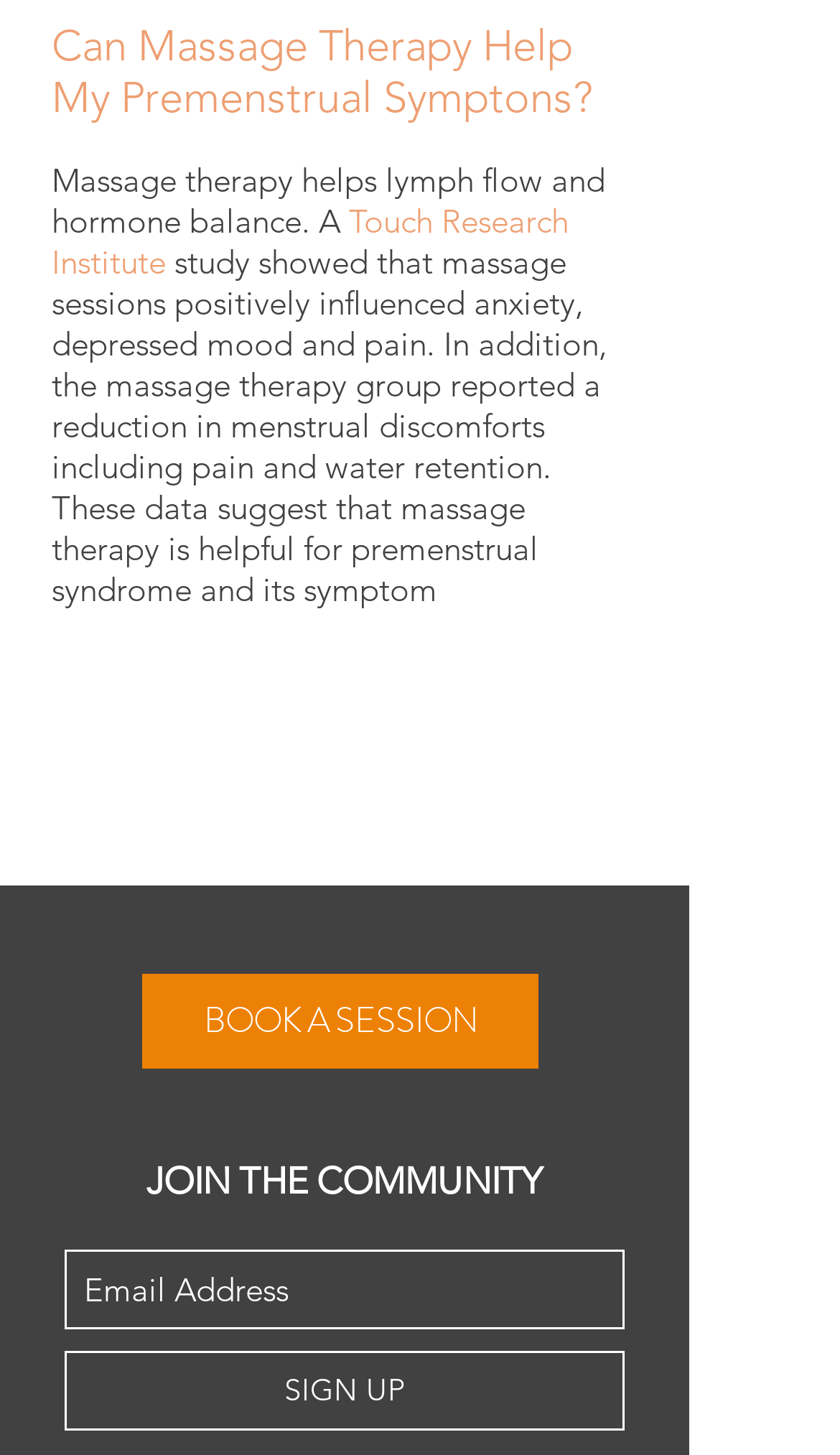What is the topic of the main article?
Provide a comprehensive and detailed answer to the question.

The main article's title is 'Can Massage Therapy Help My Premenstrual Symptoms?' and the content discusses how massage therapy can help with premenstrual syndrome and its symptoms.